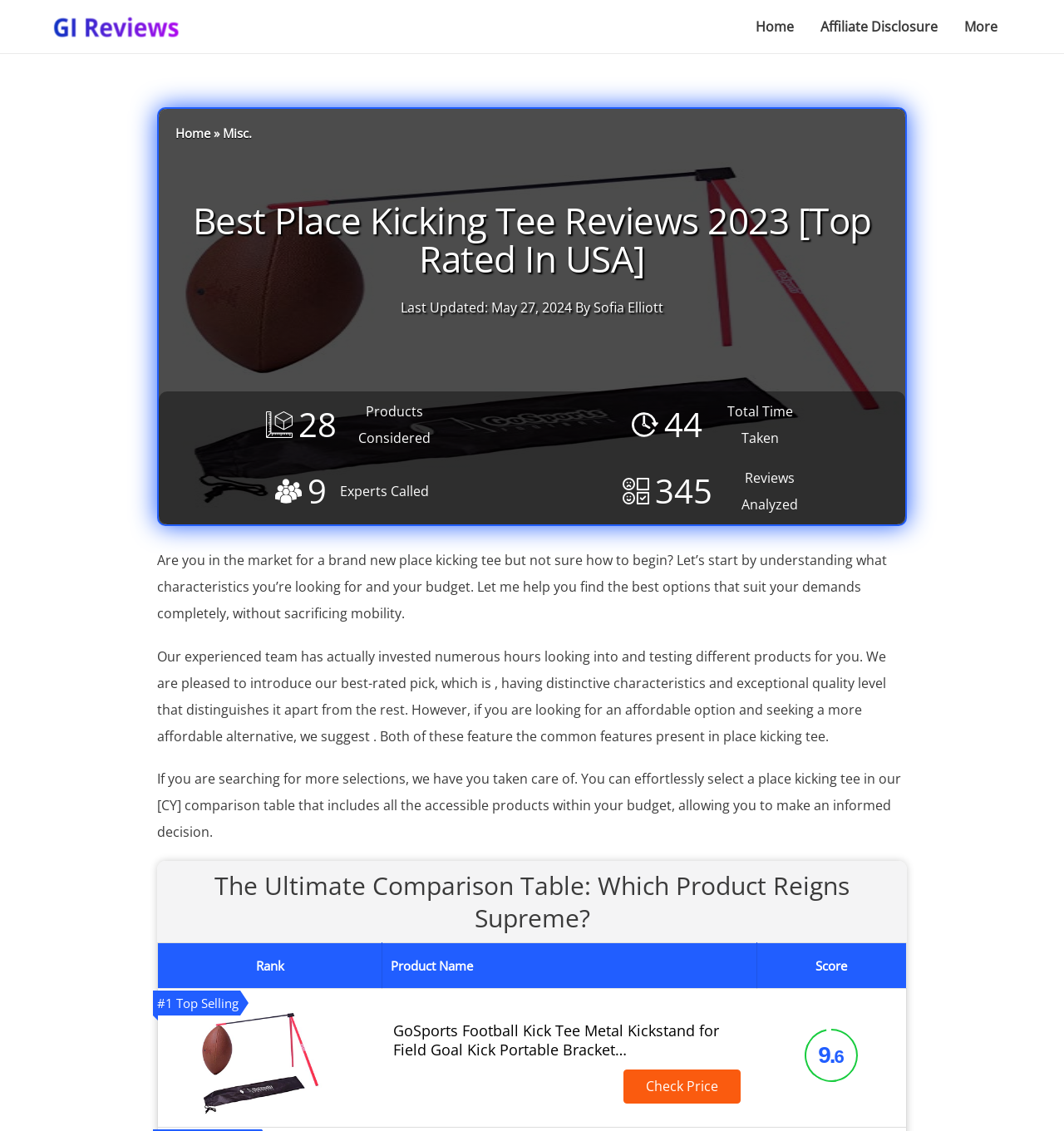Give a concise answer using only one word or phrase for this question:
How many products were considered for the review?

28